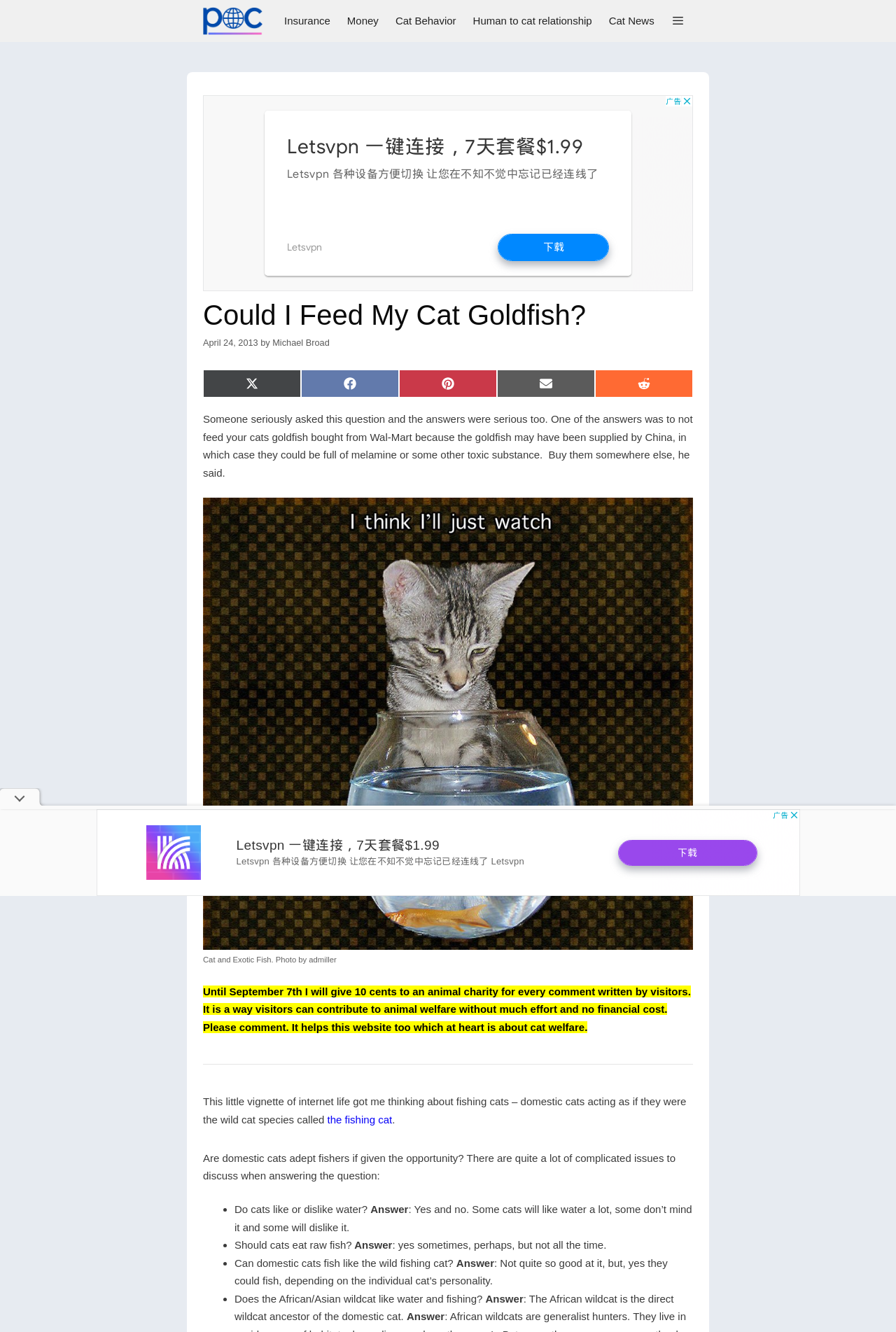Can you provide the bounding box coordinates for the element that should be clicked to implement the instruction: "Share on Twitter"?

[0.227, 0.277, 0.336, 0.298]